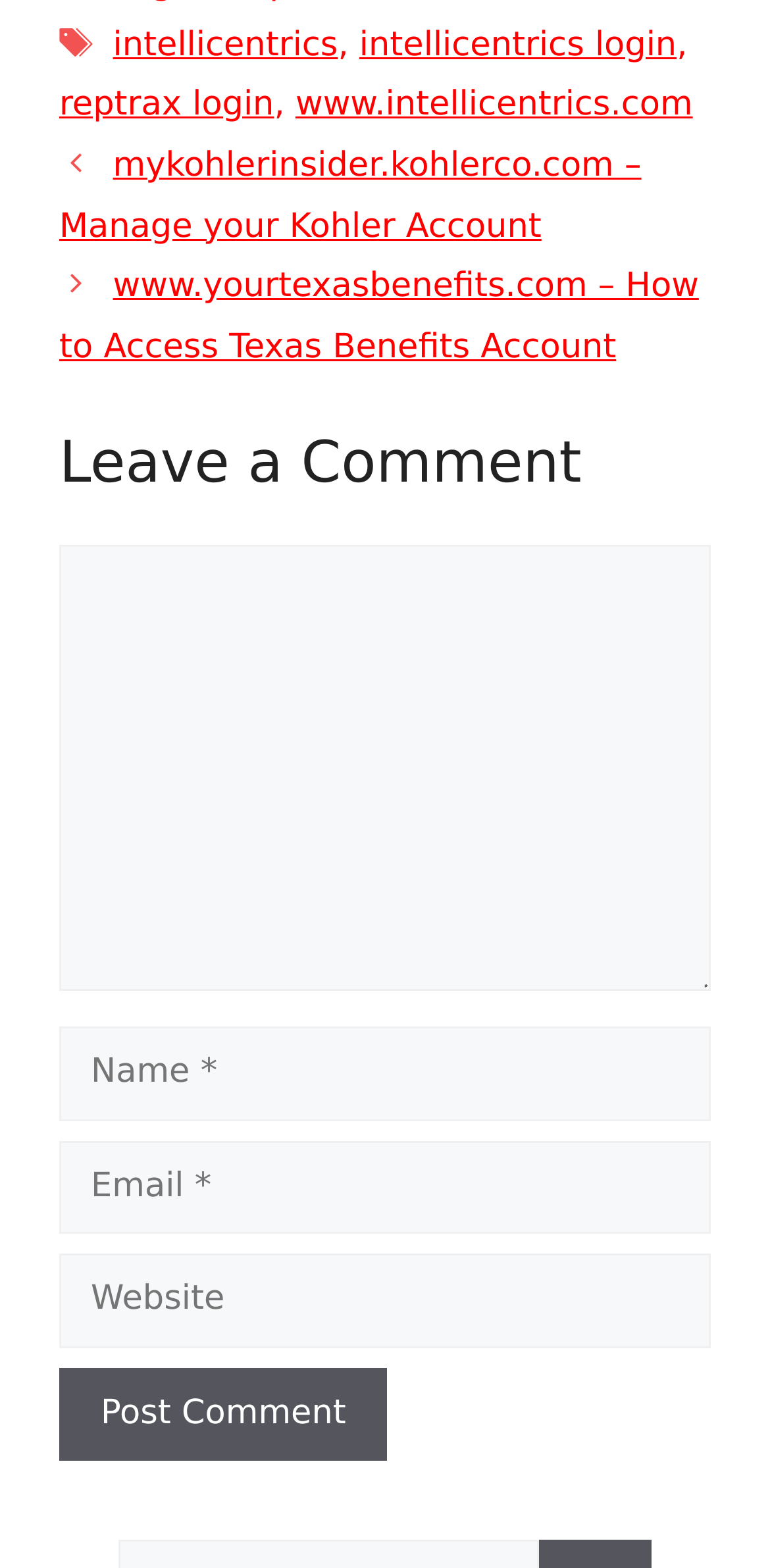Reply to the question with a brief word or phrase: What is the label of the first textbox?

Comment